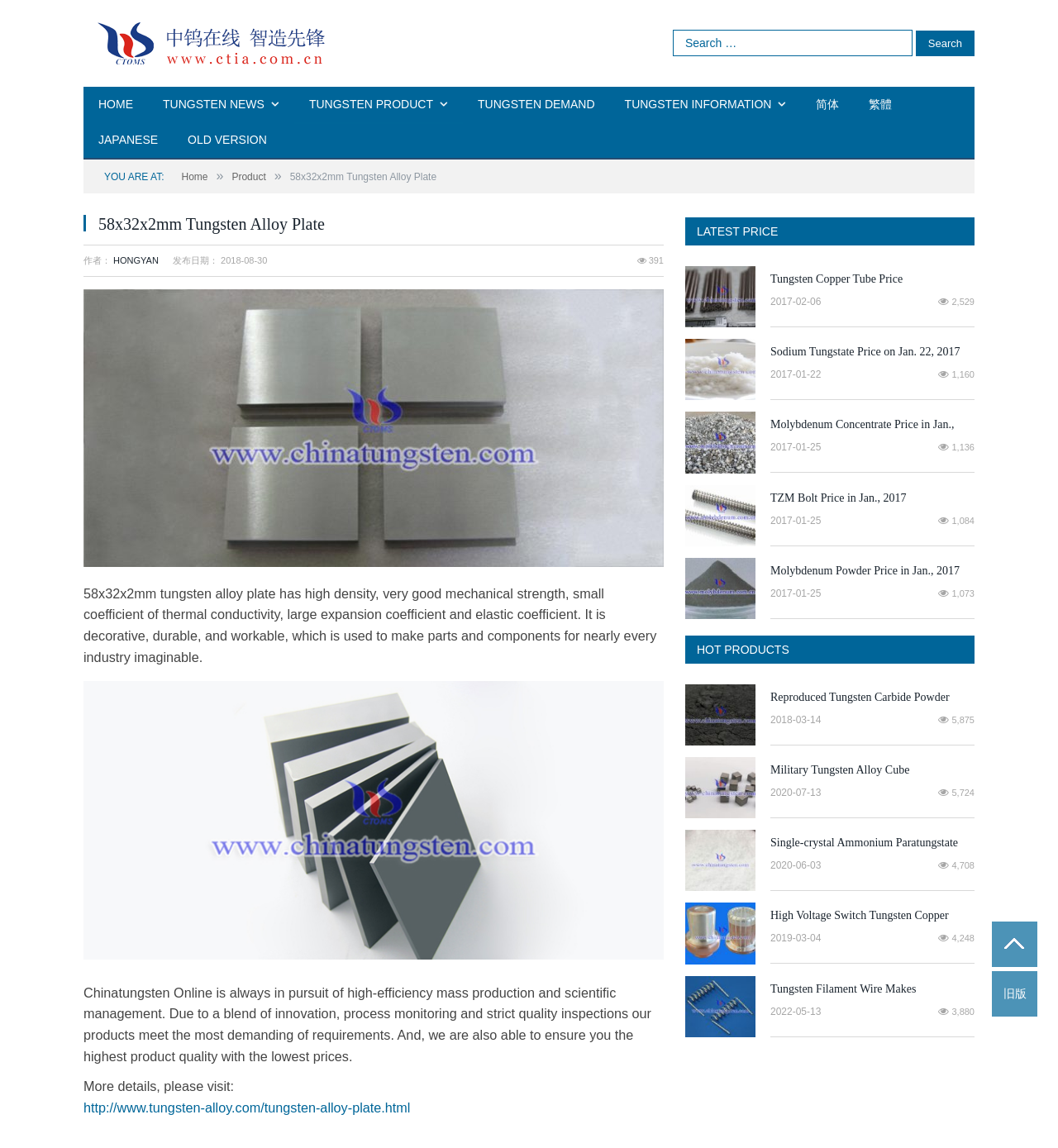Find the bounding box coordinates of the element to click in order to complete the given instruction: "View 58x32x2mm tungsten alloy plate picture."

[0.079, 0.484, 0.627, 0.496]